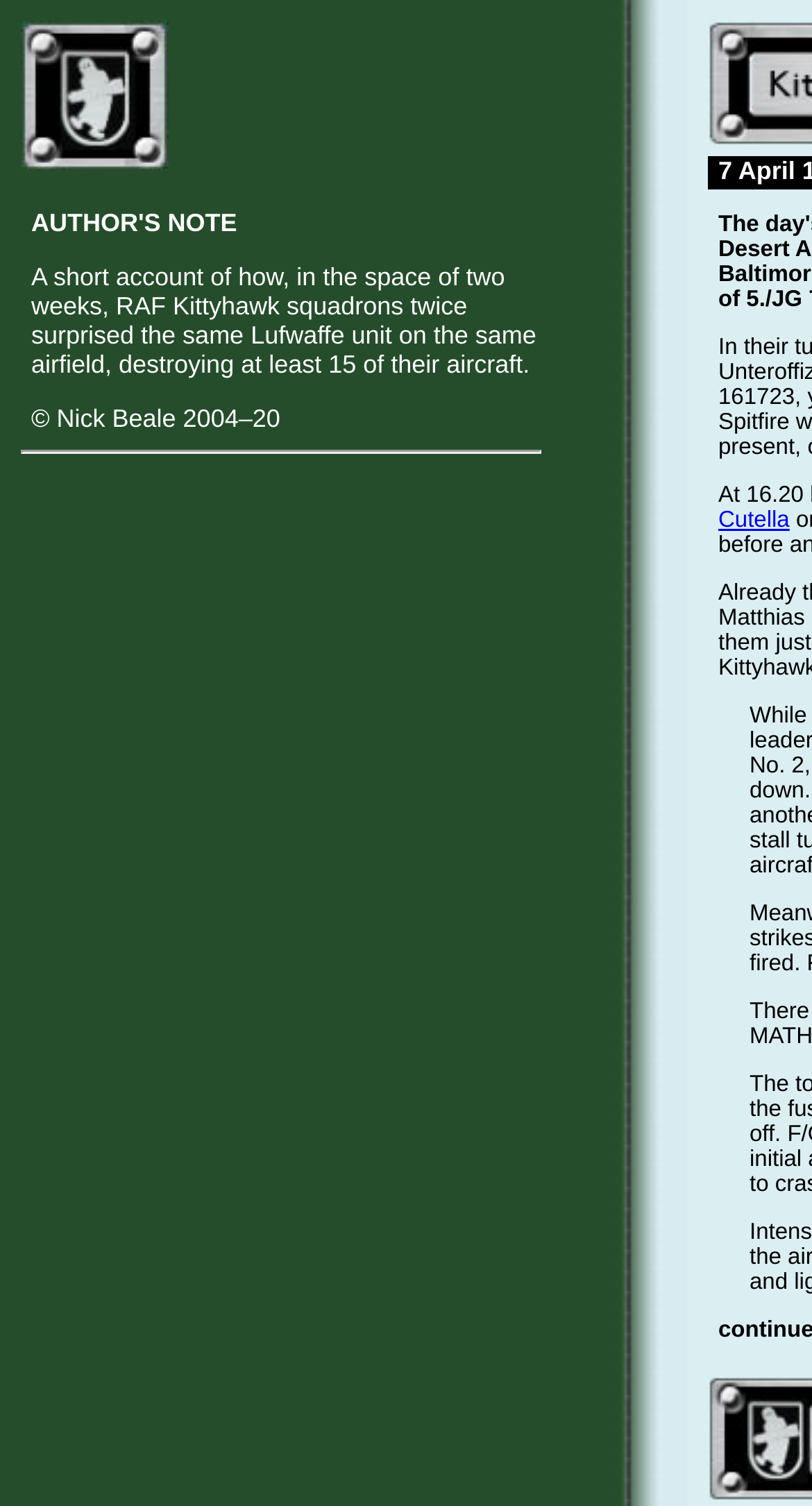What is the name of the RAF squadron mentioned?
Provide a fully detailed and comprehensive answer to the question.

The webpage is about Kittyhawks, and the text in the gridcell element mentions 'RAF Kittyhawk squadrons', so the answer is Kittyhawk.